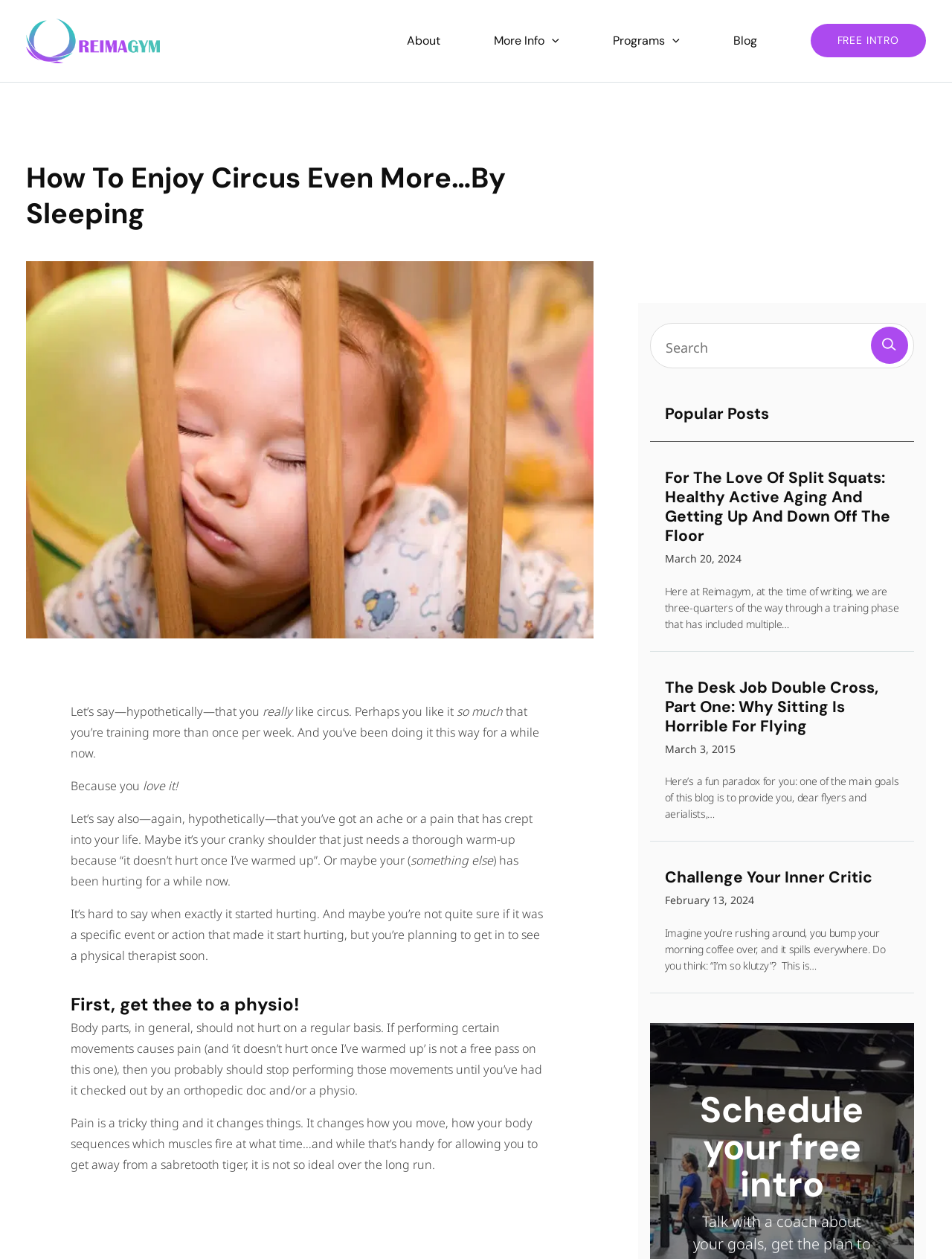Determine the bounding box coordinates in the format (top-left x, top-left y, bottom-right x, bottom-right y). Ensure all values are floating point numbers between 0 and 1. Identify the bounding box of the UI element described by: Free Intro

[0.851, 0.019, 0.973, 0.046]